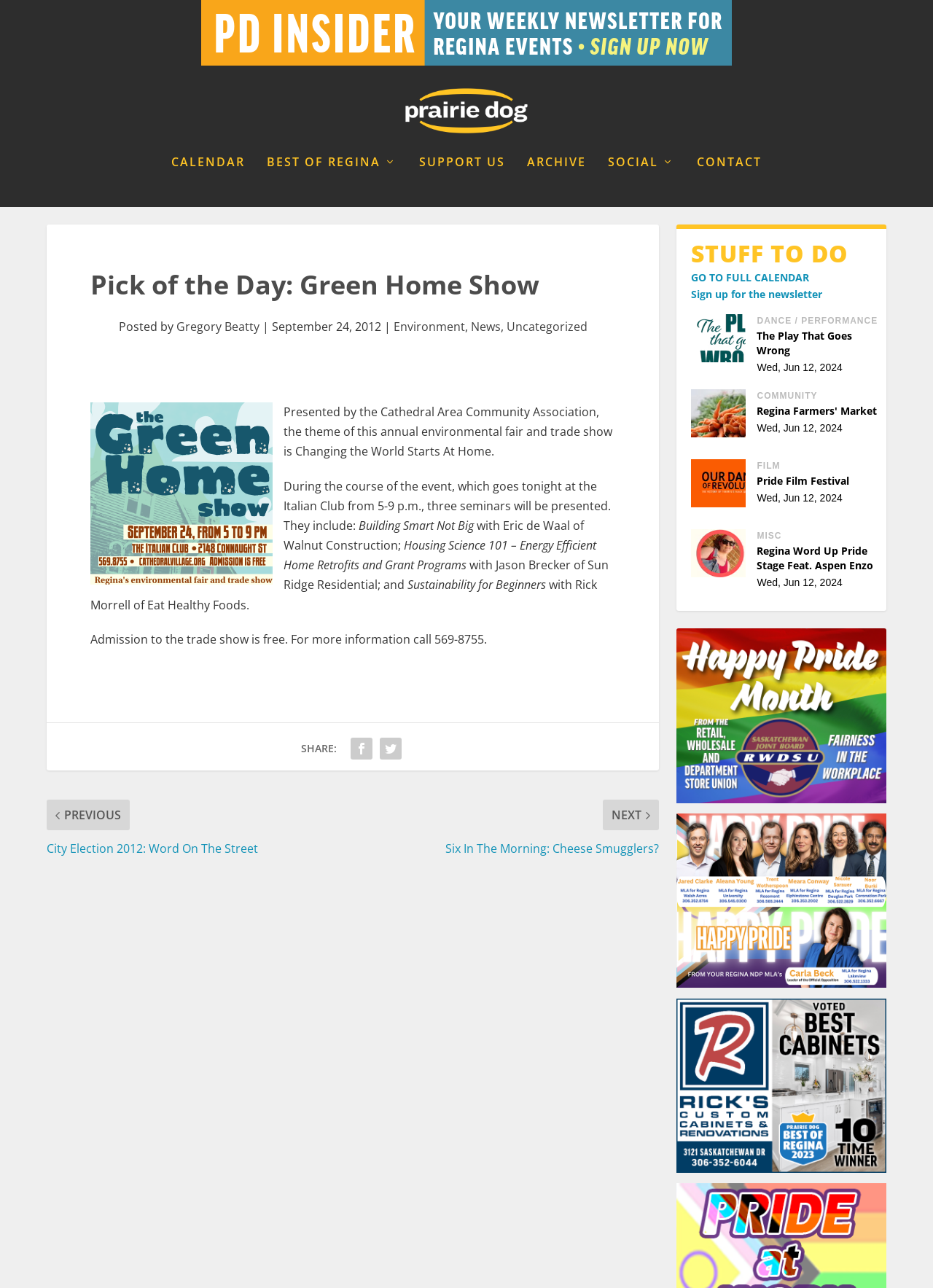Locate the bounding box of the UI element described by: "exciting experience" in the given webpage screenshot.

None